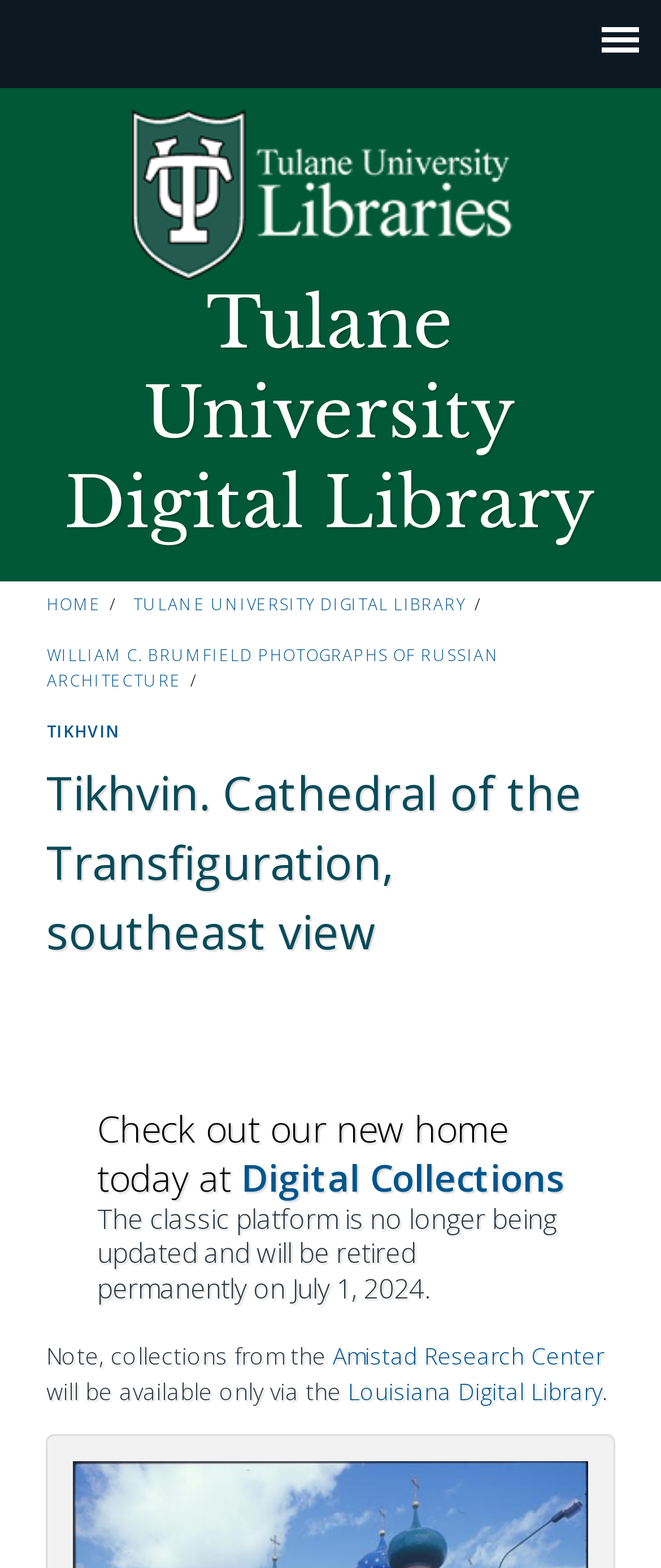Find the bounding box coordinates of the clickable element required to execute the following instruction: "View WILLIAM C. BRUMFIELD PHOTOGRAPHS OF RUSSIAN ARCHITECTURE". Provide the coordinates as four float numbers between 0 and 1, i.e., [left, top, right, bottom].

[0.071, 0.411, 0.756, 0.441]